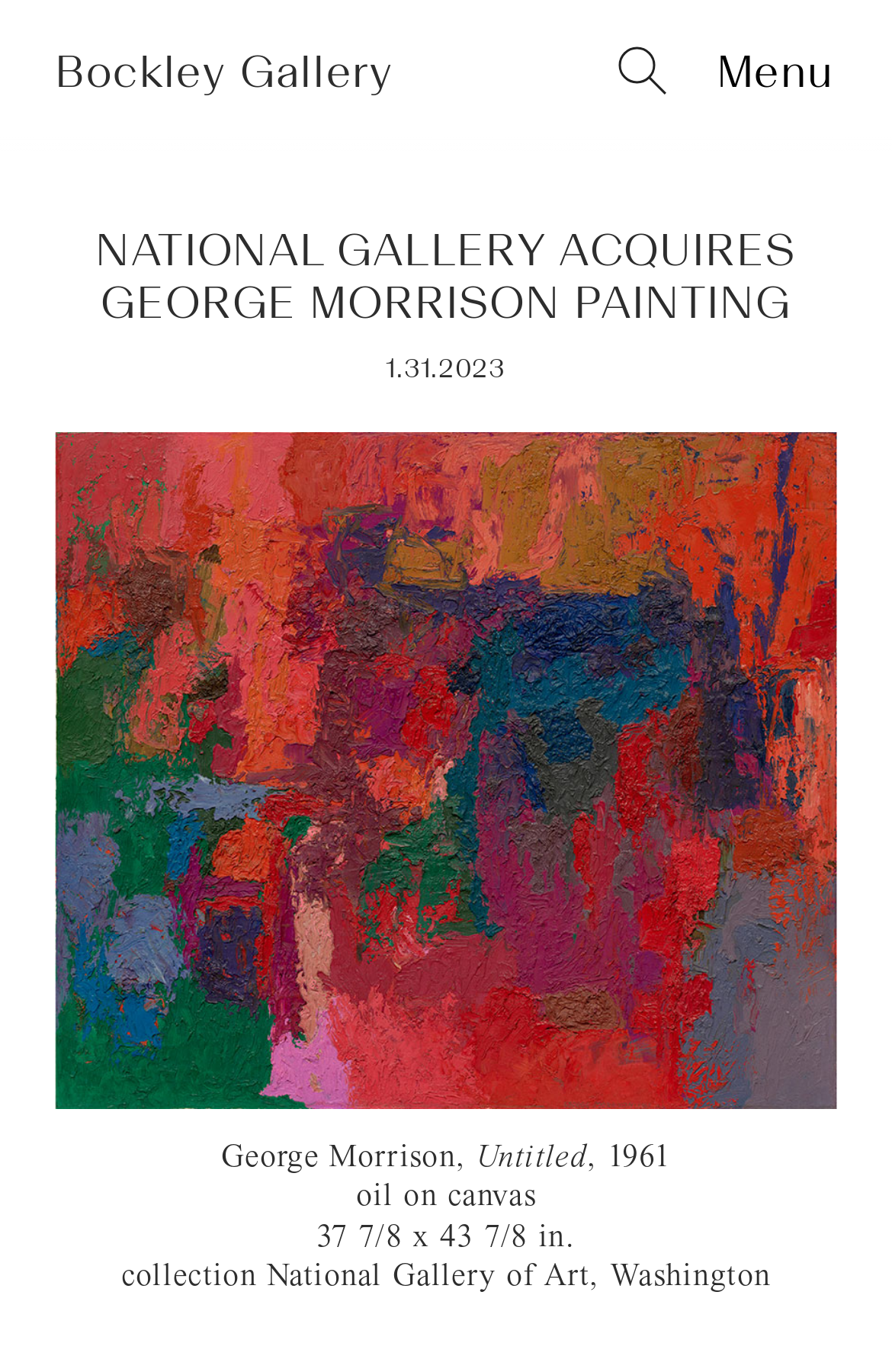Use the information in the screenshot to answer the question comprehensively: What is the name of the artist?

The answer can be found in the figcaption of the figure element, where it says 'George Morrison,'. This is the name of the artist whose painting has been acquired by the National Gallery of Art.